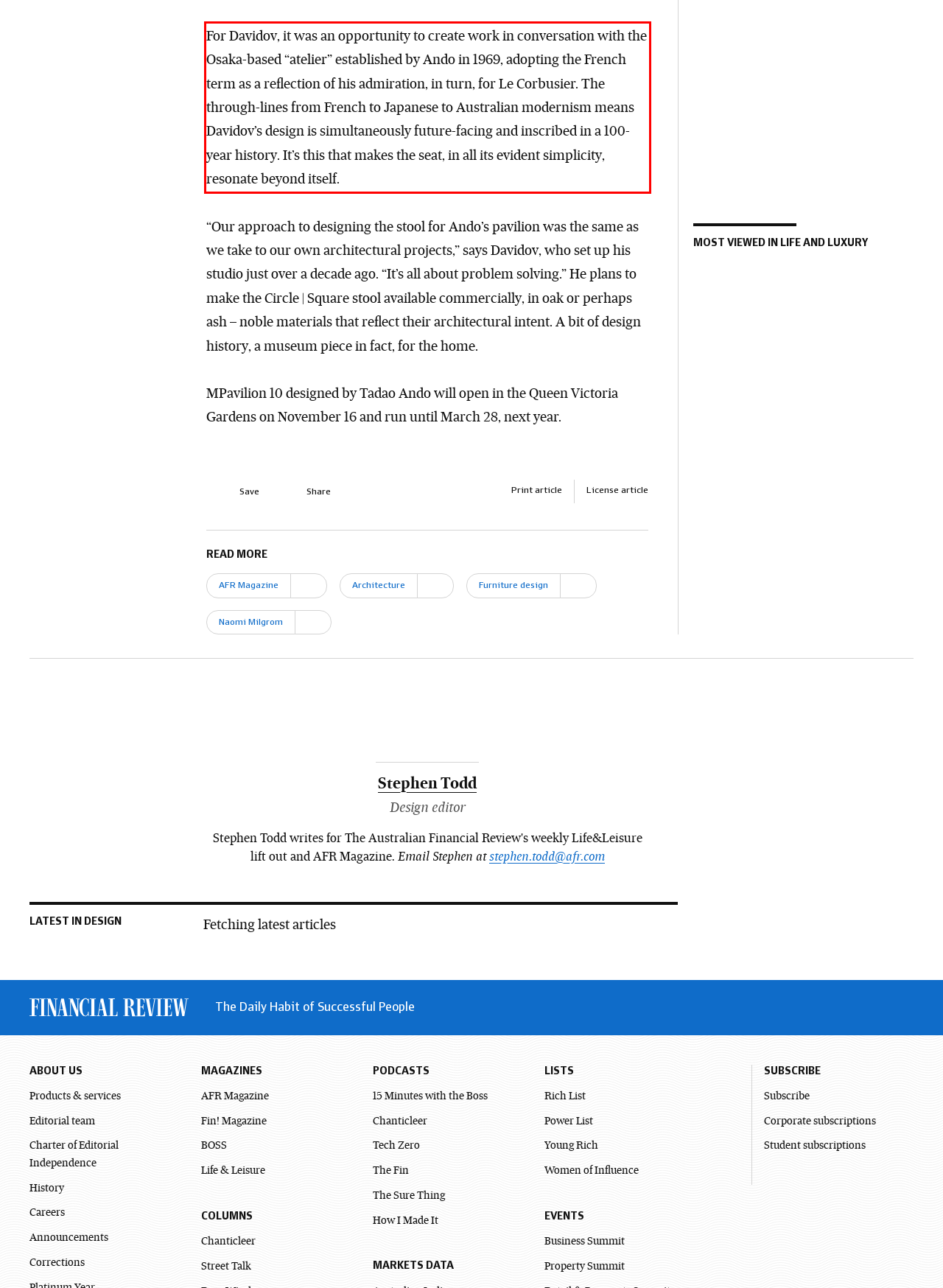Review the screenshot of the webpage and recognize the text inside the red rectangle bounding box. Provide the extracted text content.

For Davidov, it was an opportunity to create work in conversation with the Osaka-based “atelier” established by Ando in 1969, adopting the French term as a reflection of his admiration, in turn, for Le Corbusier. The through-lines from French to Japanese to Australian modernism means Davidov’s design is simultaneously future-facing and inscribed in a 100-year history. It’s this that makes the seat, in all its evident simplicity, resonate beyond itself.